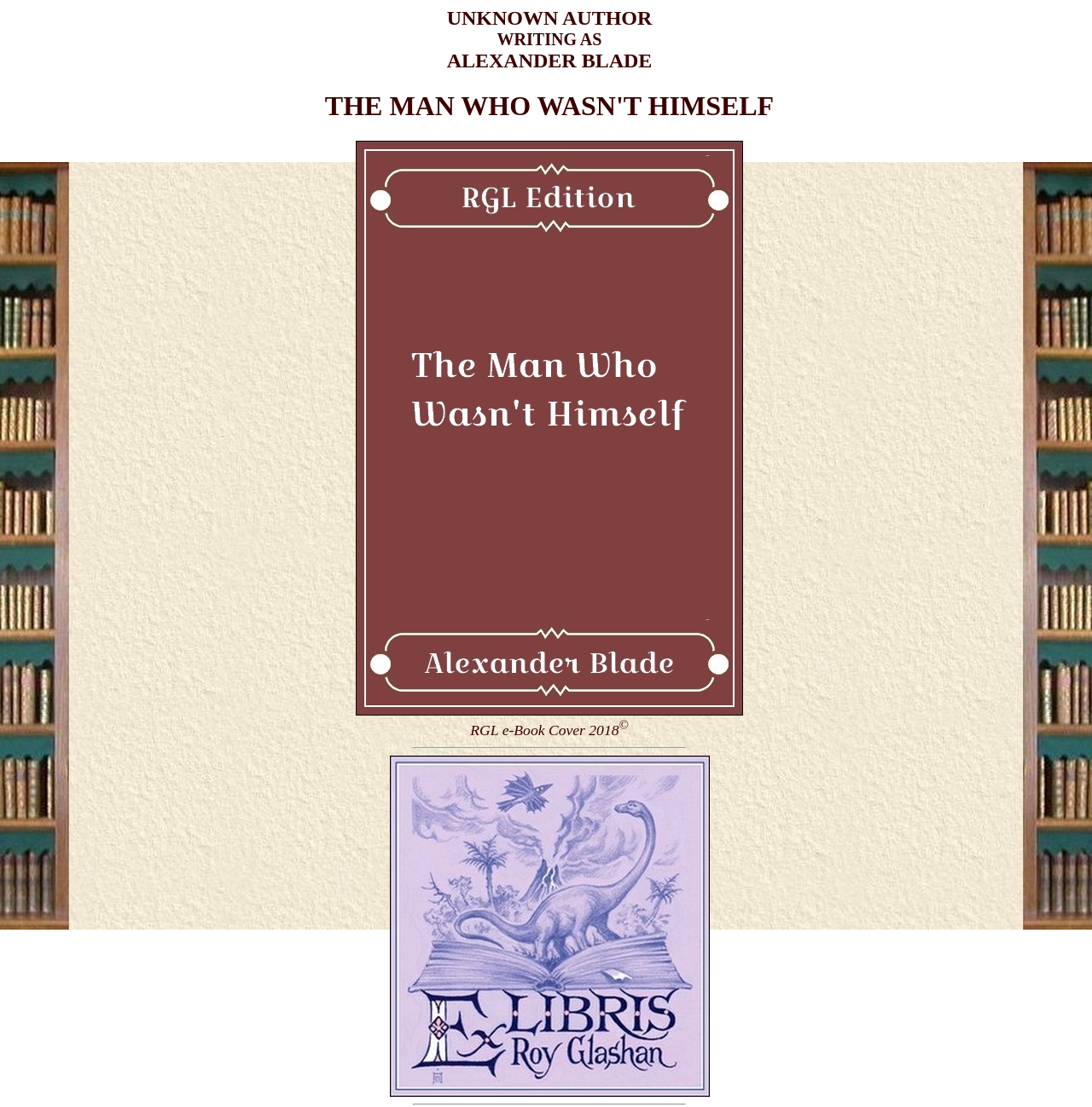Offer a detailed explanation of the webpage layout and contents.

The webpage appears to be a book page, specifically for "The Man Who Wasn't Himself" written by an unknown author under the pseudonym Alexander Blade. 

At the top, there are two headings, one with the author's name and the other with the book title, positioned side by side. 

Below the headings, a large cover image of the book takes up a significant portion of the page, spanning from the left to about three-quarters of the way to the right. 

To the right of the cover image, there is a small text "RGL e-Book Cover 2018" with a superscript copyright symbol next to it. 

A horizontal separator line is placed below the cover image, separating it from the content below. 

Further down, there is another image, "Ex Libris", which is positioned near the bottom left of the page. 

Finally, another horizontal separator line is placed at the very bottom of the page.